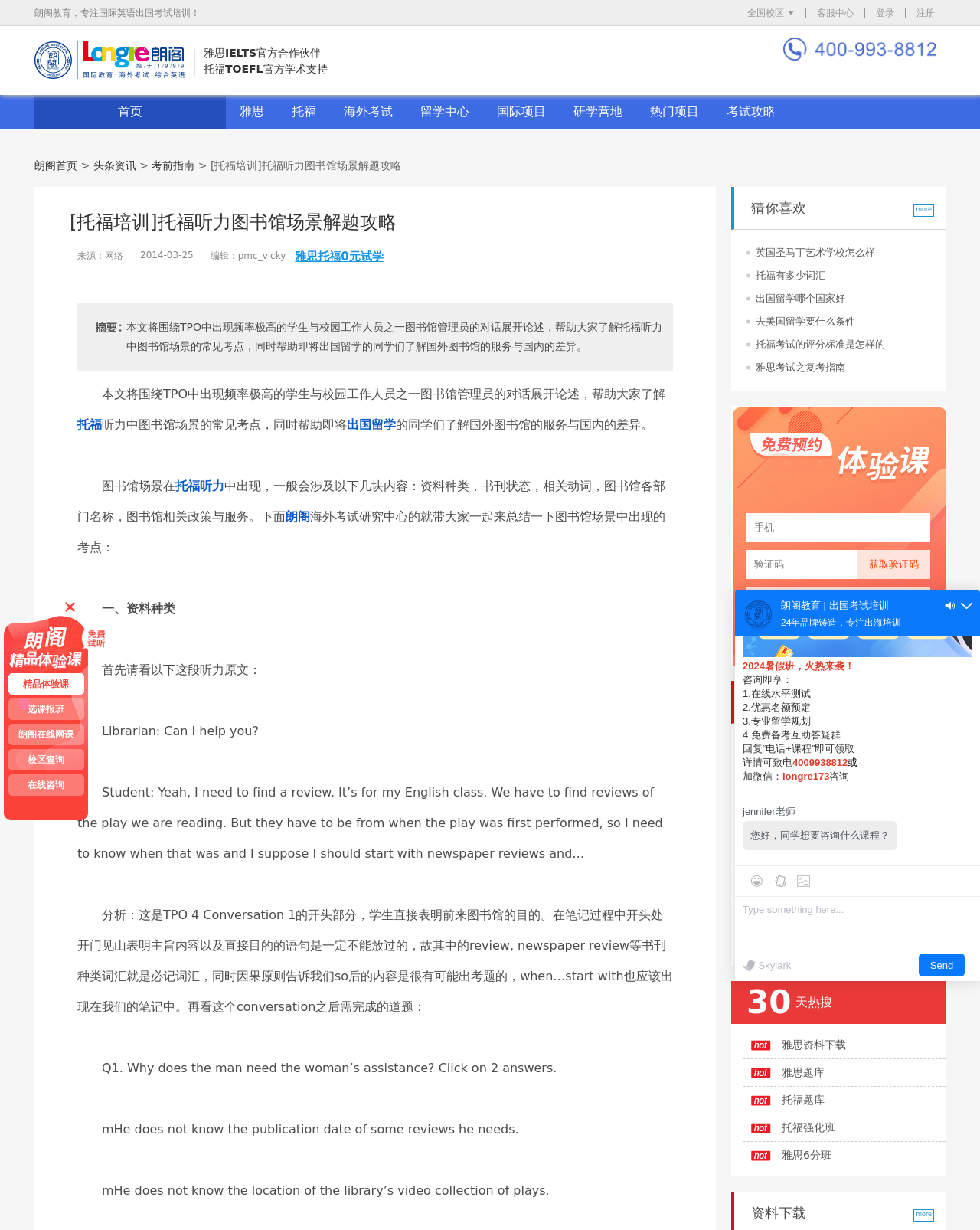Show me the bounding box coordinates of the clickable region to achieve the task as per the instruction: "Click the '雅思托福0元试学' link".

[0.301, 0.202, 0.391, 0.214]